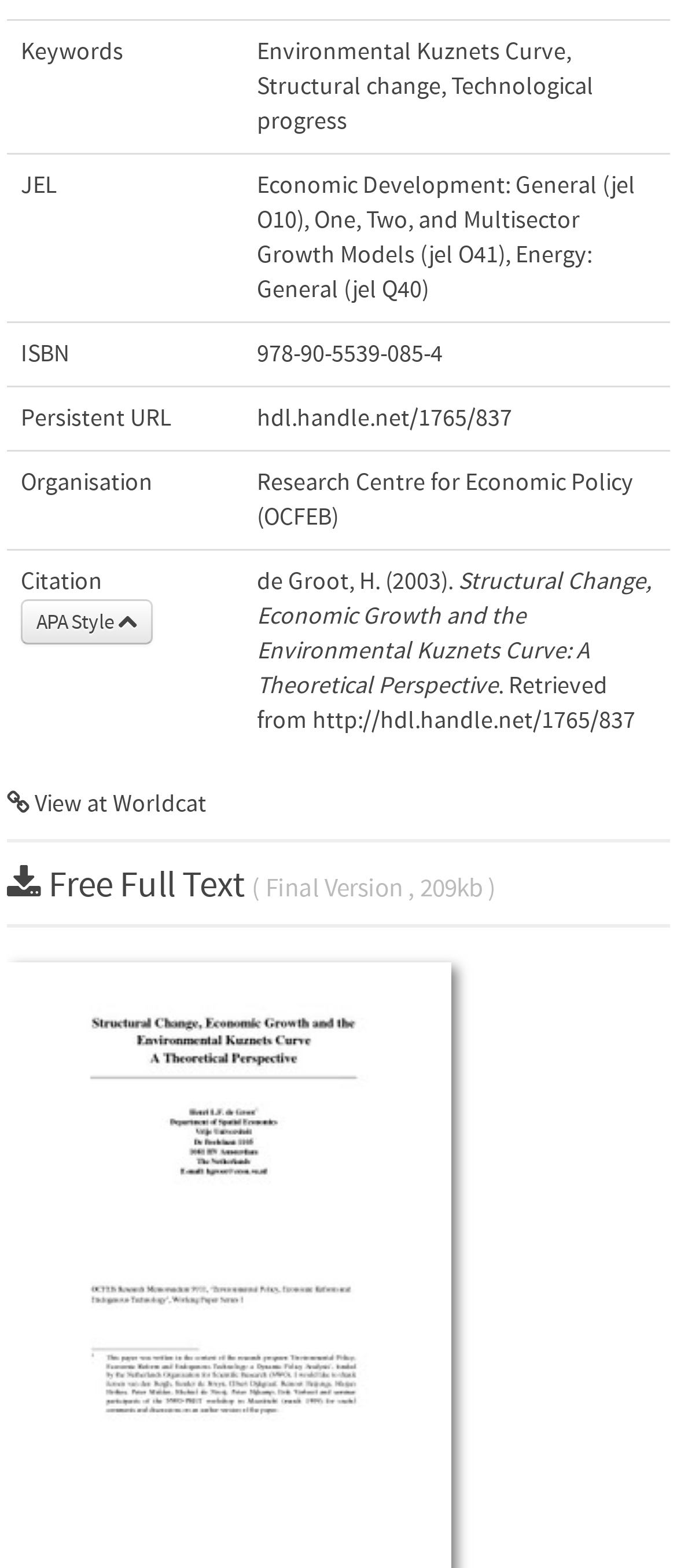What is the organisation of the author?
Using the image as a reference, deliver a detailed and thorough answer to the question.

I found the organisation by looking at the gridcell with the label 'Organisation' and its corresponding value is 'Research Centre for Economic Policy (OCFEB)'.